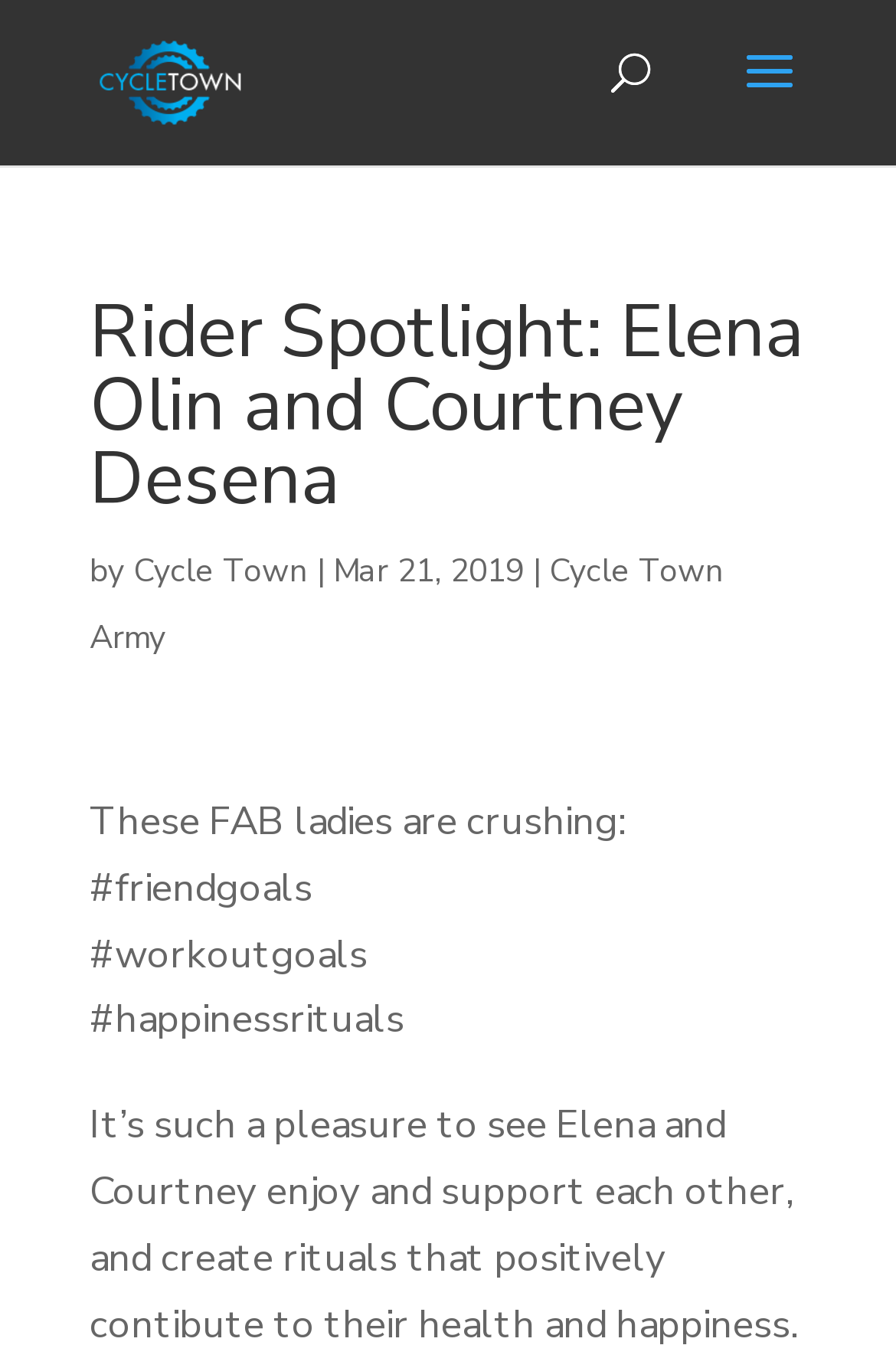Give a detailed overview of the webpage's appearance and contents.

The webpage is about Cycle Town, an indoor cycling studio with locations in Hingham Square and Marshfield Center. At the top left of the page, there is a logo of Cycle Town, which is an image with a link to the studio's main page. Next to the logo, there is a search bar that spans almost the entire width of the page.

Below the search bar, there is a heading that reads "Rider Spotlight: Elena Olin and Courtney Desena", which takes up most of the page's width. Underneath the heading, there is a line of text that includes the phrase "by Cycle Town" and a date "Mar 21, 2019". To the right of the date, there is a link to "Cycle Town Army".

The main content of the page is a spotlight on two riders, Elena Olin and Courtney Desena. The text describes them as "FAB ladies" who are "crushing" their workouts, and includes three hashtags: "#friendgoals", "#workoutgoals", and "#happinessrituals". These hashtags are listed below each other, taking up the lower left portion of the page.